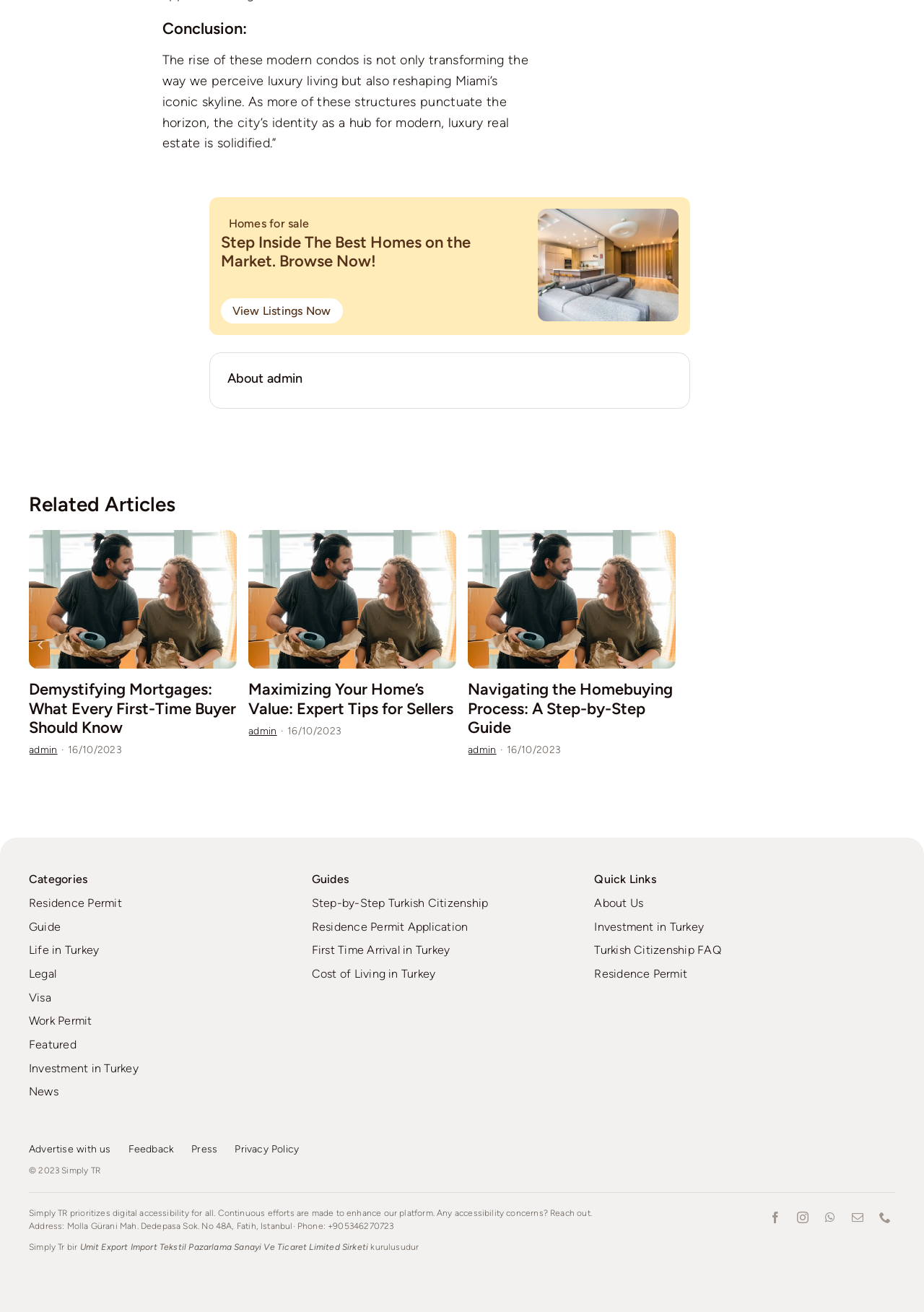Please determine the bounding box coordinates, formatted as (top-left x, top-left y, bottom-right x, bottom-right y), with all values as floating point numbers between 0 and 1. Identify the bounding box of the region described as: March 2024

None